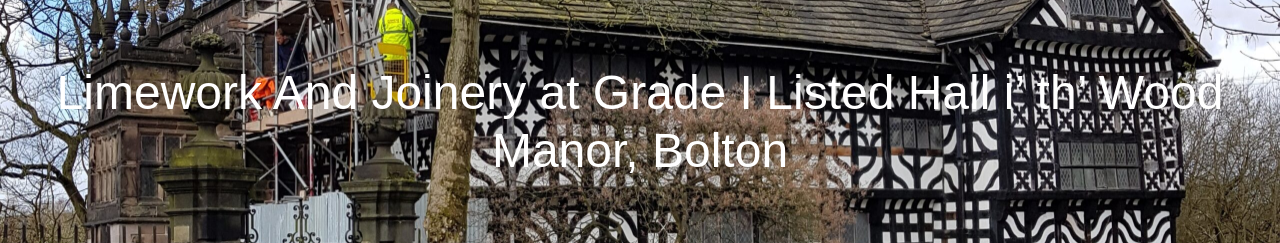Analyze the image and describe all key details you can observe.

The image showcases the historic Hall i’ th’ Wood Manor located in Bolton, which is a Grade I listed building renowned for its architectural significance. The foreground features scaffolding, indicating ongoing preservation and restoration work, emphasizing efforts to maintain the integrity of this heritage site. Workers can be seen wearing safety gear, reflecting adherence to safety standards during the restoration process. The intricate timber framing and distinct black and white design of the manor highlight its traditional craftsmanship and aesthetic appeal. A heading in bold text above the image reads "Limework And Joinery at Grade I Listed Hall i’ th’ Wood Manor, Bolton," providing context about the work being conducted and the location's historical importance. The completion date of the project is noted as May 2019, alongside details of the client involved, Robinsons Preservation Ltd, illustrating a commitment to conserving historical architecture for future generations.